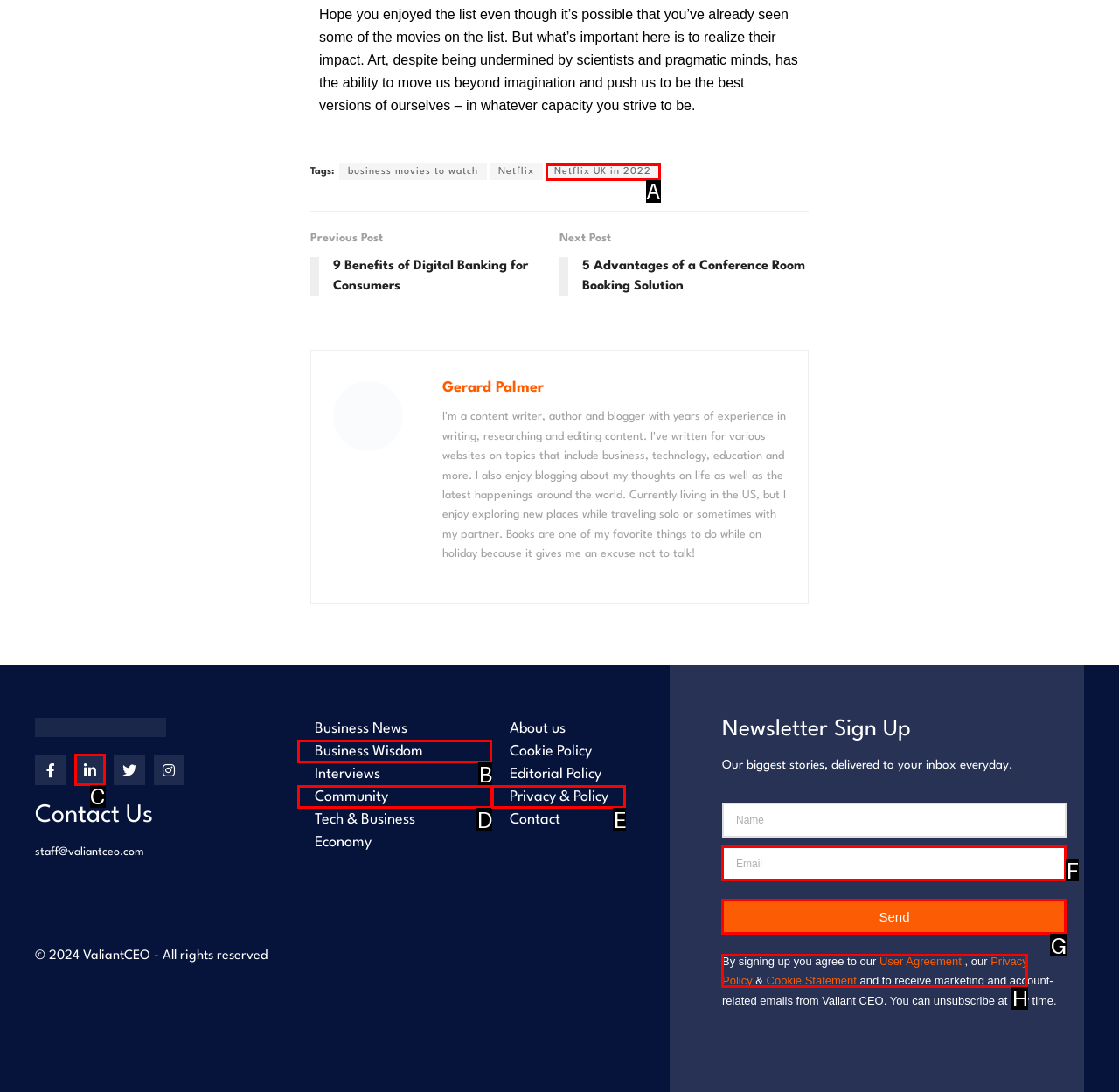Pick the HTML element that corresponds to the description: parent_node: Email name="form_fields[email]" placeholder="Email"
Answer with the letter of the correct option from the given choices directly.

F